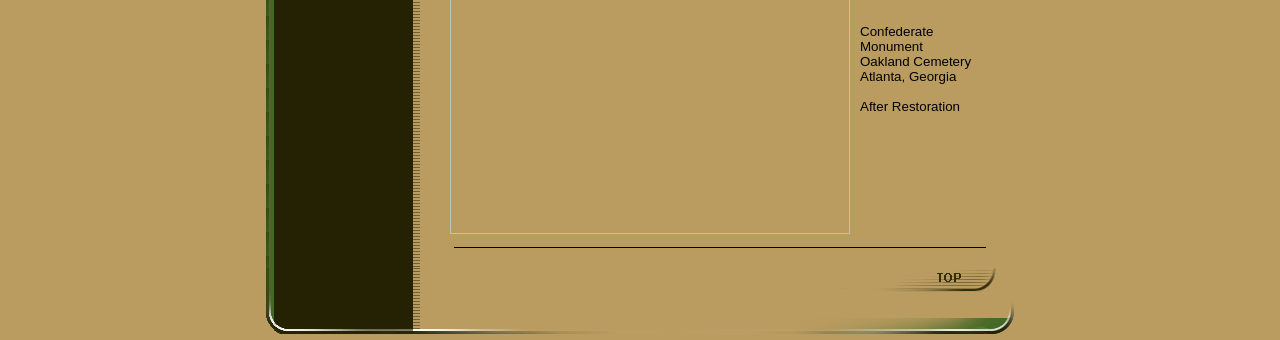What is the state of the monument in the image?
Using the information from the image, answer the question thoroughly.

The question asks for the state of the monument in the image, which can be found in the StaticText element with the text 'After Restoration' below the 'Atlanta, Georgia' text.